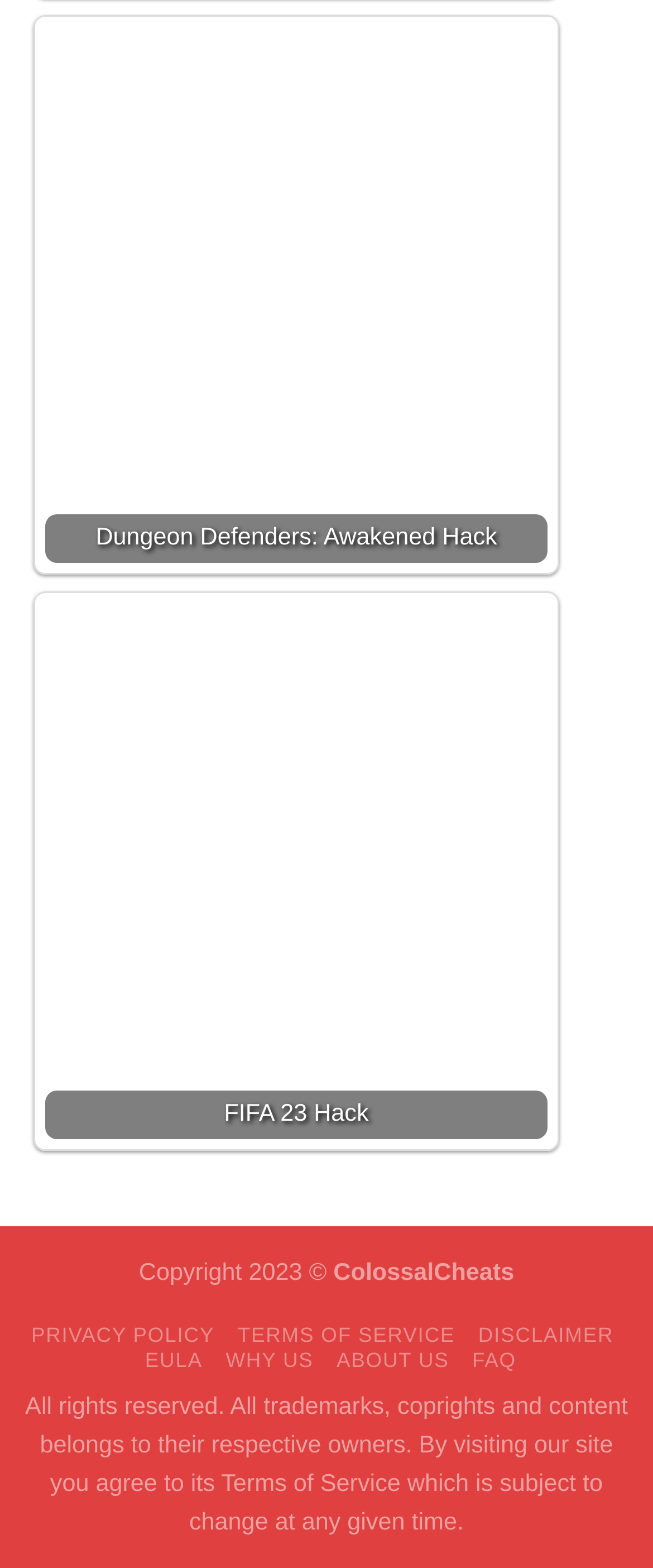Can you give a detailed response to the following question using the information from the image? How many links are in the footer section?

By analyzing the webpage's structure, I identified the footer section as the area with links to 'PRIVACY POLICY', 'TERMS OF SERVICE', 'DISCLAIMER', 'EULA', 'WHY US', and 'ABOUT US'. There are six links in total in this section.